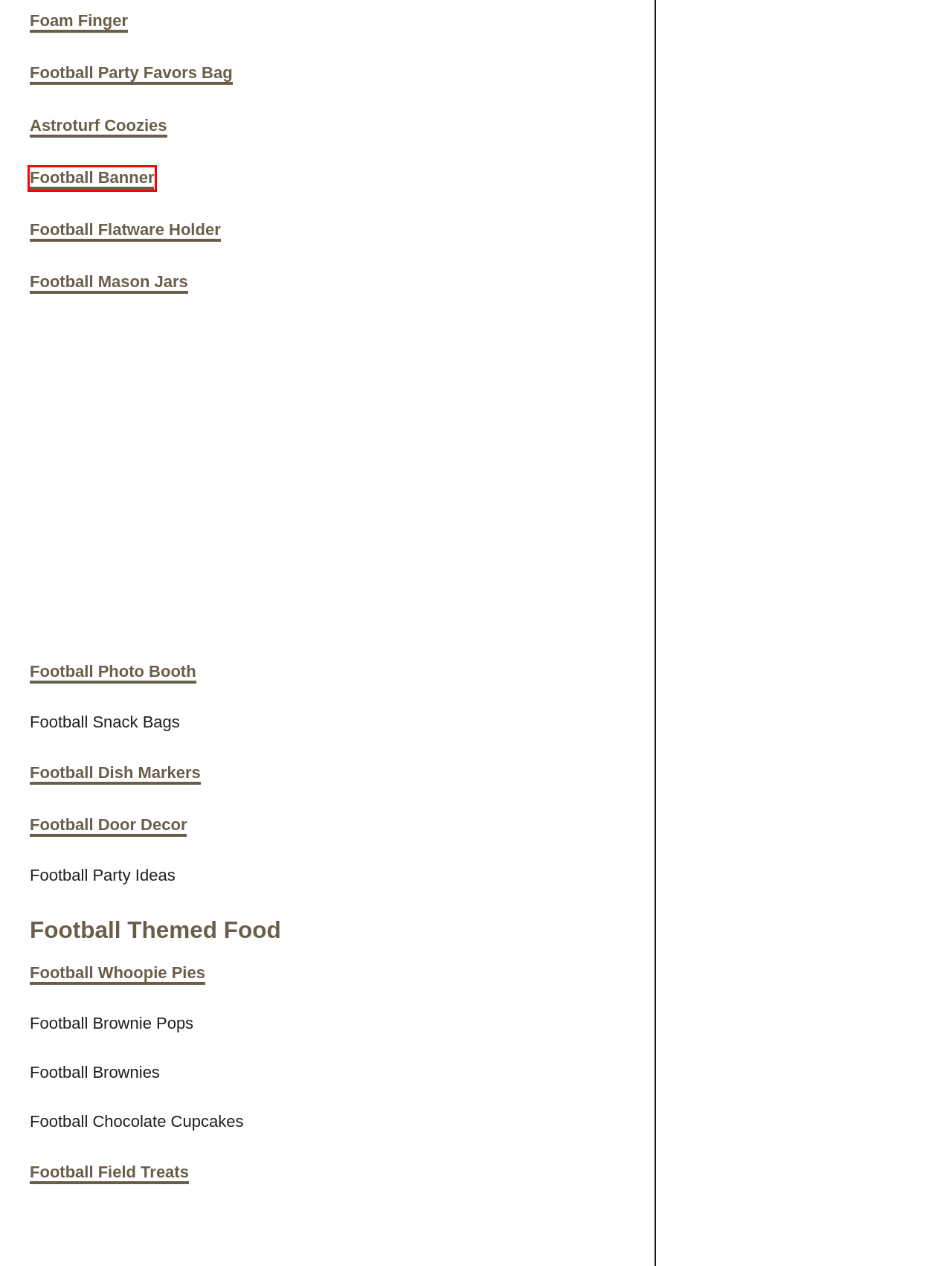You are given a screenshot of a webpage with a red bounding box around an element. Choose the most fitting webpage description for the page that appears after clicking the element within the red bounding box. Here are the candidates:
A. DIY Tailgating Football Banner - Uncommon Designs
B. kids Archives - Ginger Casa
C. FREE Printable Super Bowl Dish Markers - Thrifty Jinxy
D. family Archives - Ginger Casa
E. Astro Turf Tailgating Coozies - Uncommon Designs
F. Football Decor - Football Wall Or Door Decor
G. Homemade Air Fryer Pop Tarts - Delicious Breakfast Comfort Food!
H. food Archives - Ginger Casa

A